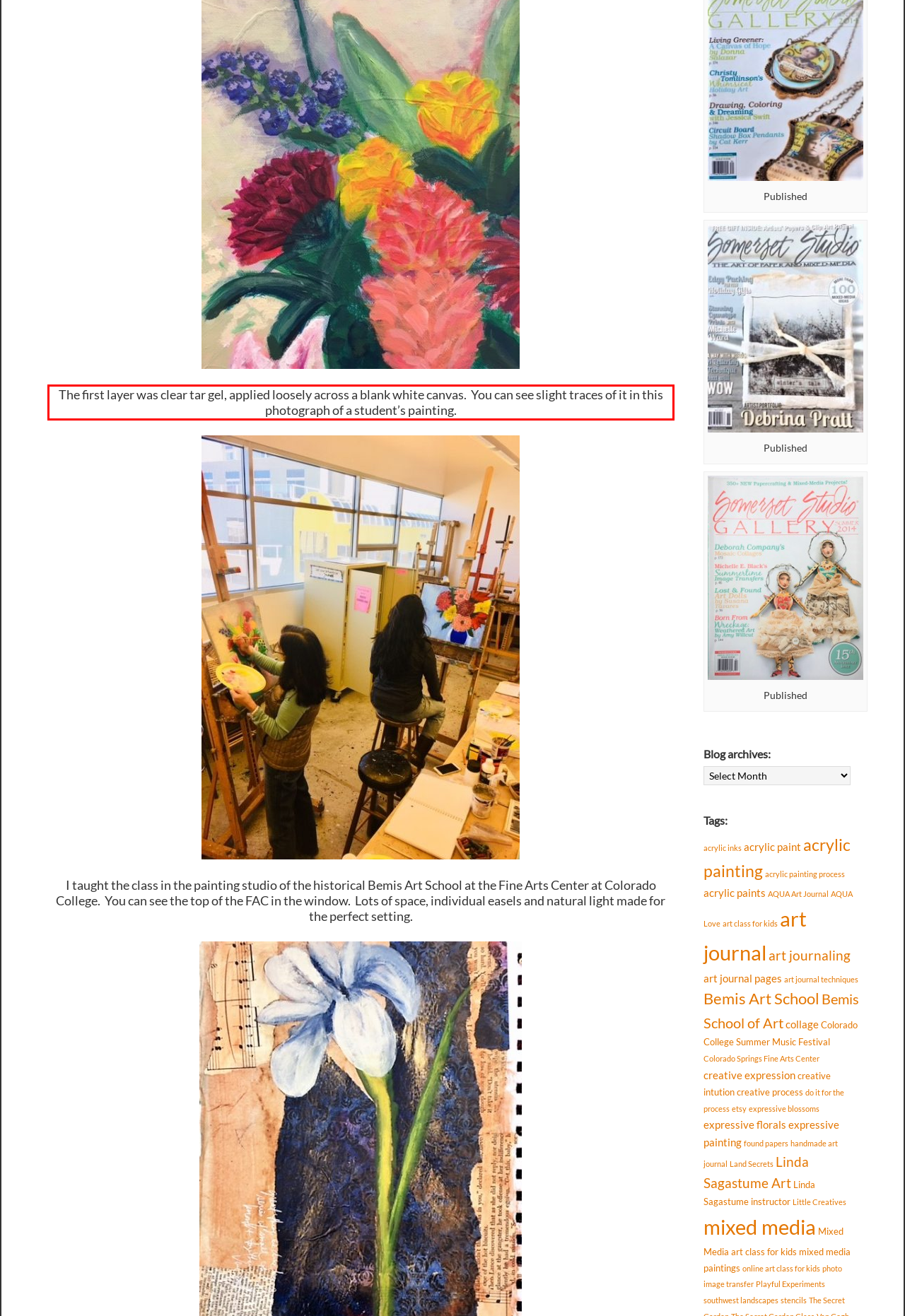Extract and provide the text found inside the red rectangle in the screenshot of the webpage.

The first layer was clear tar gel, applied loosely across a blank white canvas. You can see slight traces of it in this photograph of a student’s painting.